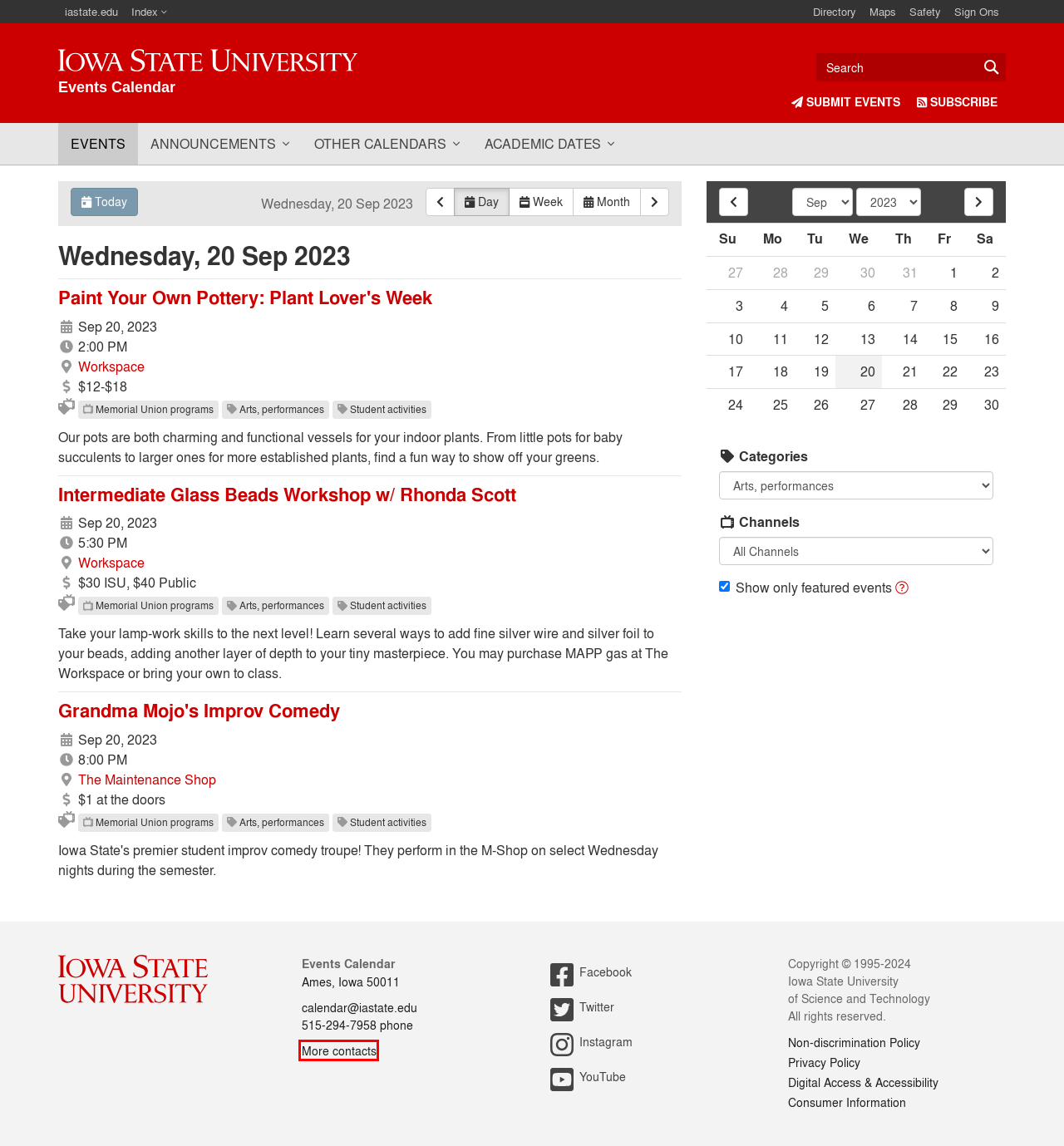Observe the screenshot of a webpage with a red bounding box around an element. Identify the webpage description that best fits the new page after the element inside the bounding box is clicked. The candidates are:
A. Iowa State University - Sign In
B. Health and Safety Resources - Iowa State University
C. A | A-Z Index Site - Iowa State University
D. ISU Online Campus Map
E. Non-Discrimination and Anti-Harassment | Policy Library
F. Electronic Privacy | Policy Library
G. Consumer Information - Iowa State University
H. Frequent Contacts - Iowa State University

H